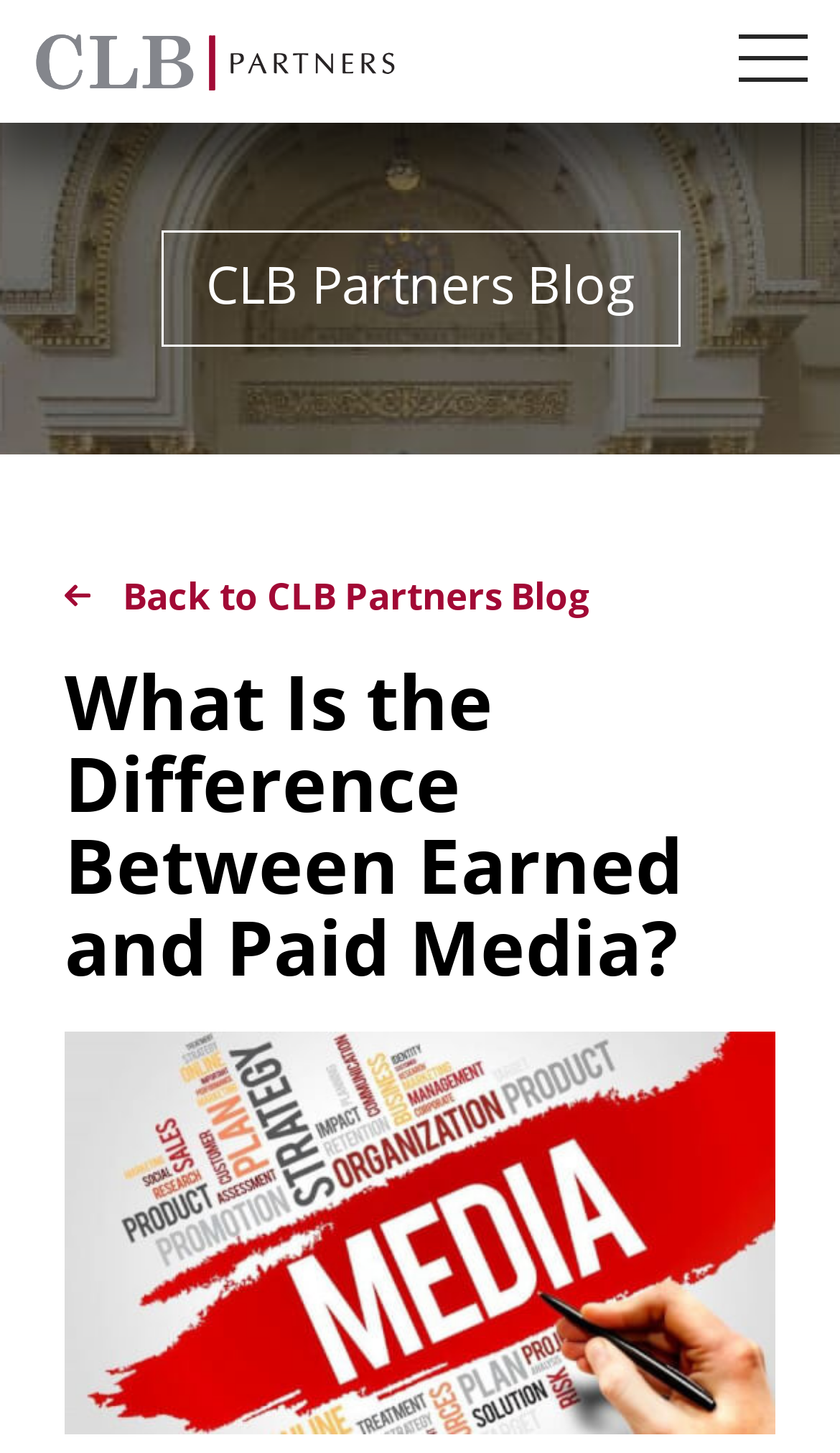Please find and provide the title of the webpage.

What Is the Difference Between Earned and Paid Media?